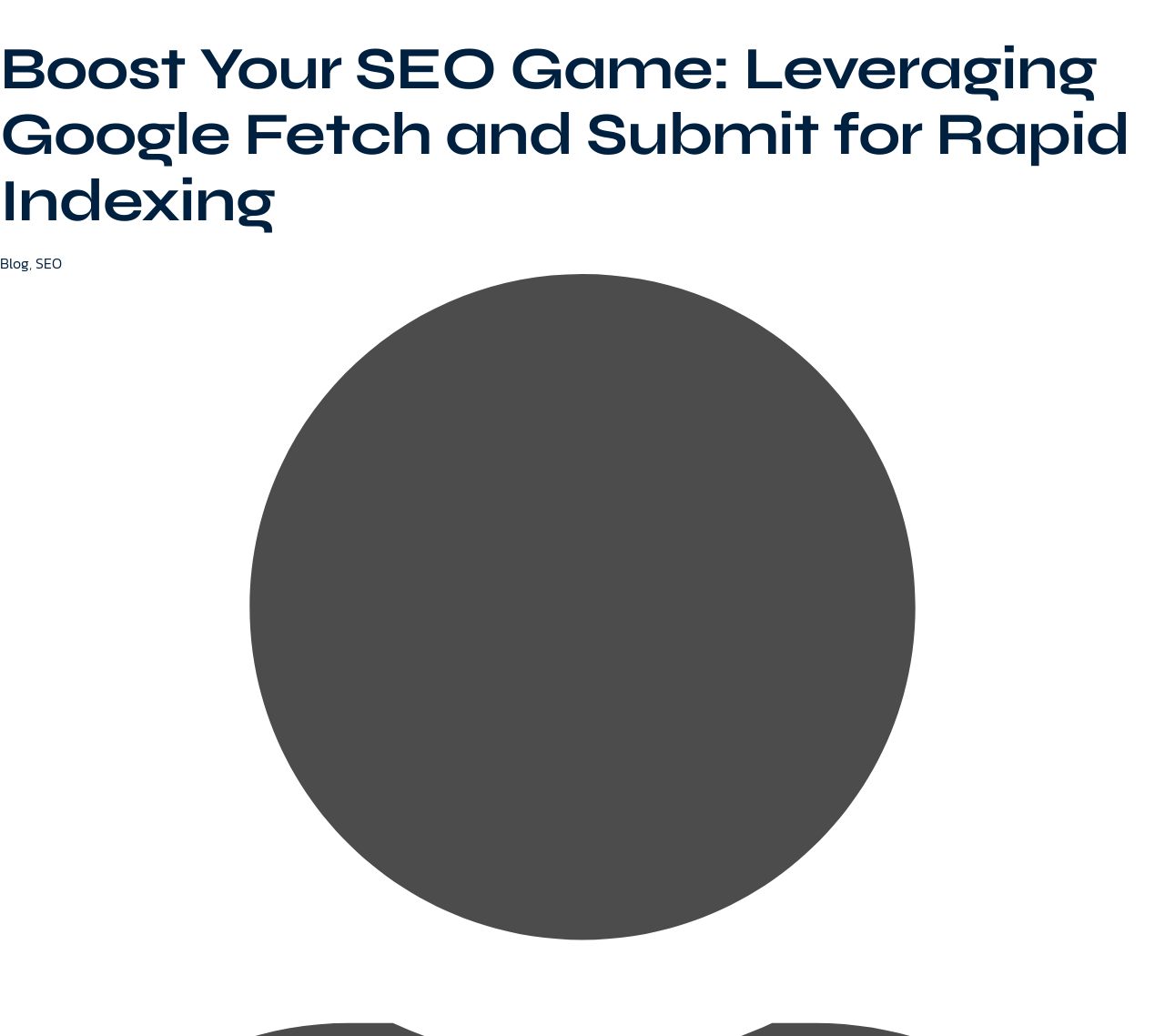Carefully examine the image and provide an in-depth answer to the question: How many navigation links are there?

I counted the number of links in the navigation menu, which are HOME, SERVICES, WHO WE ARE, WORK, and CONTACT, totaling 5 links.